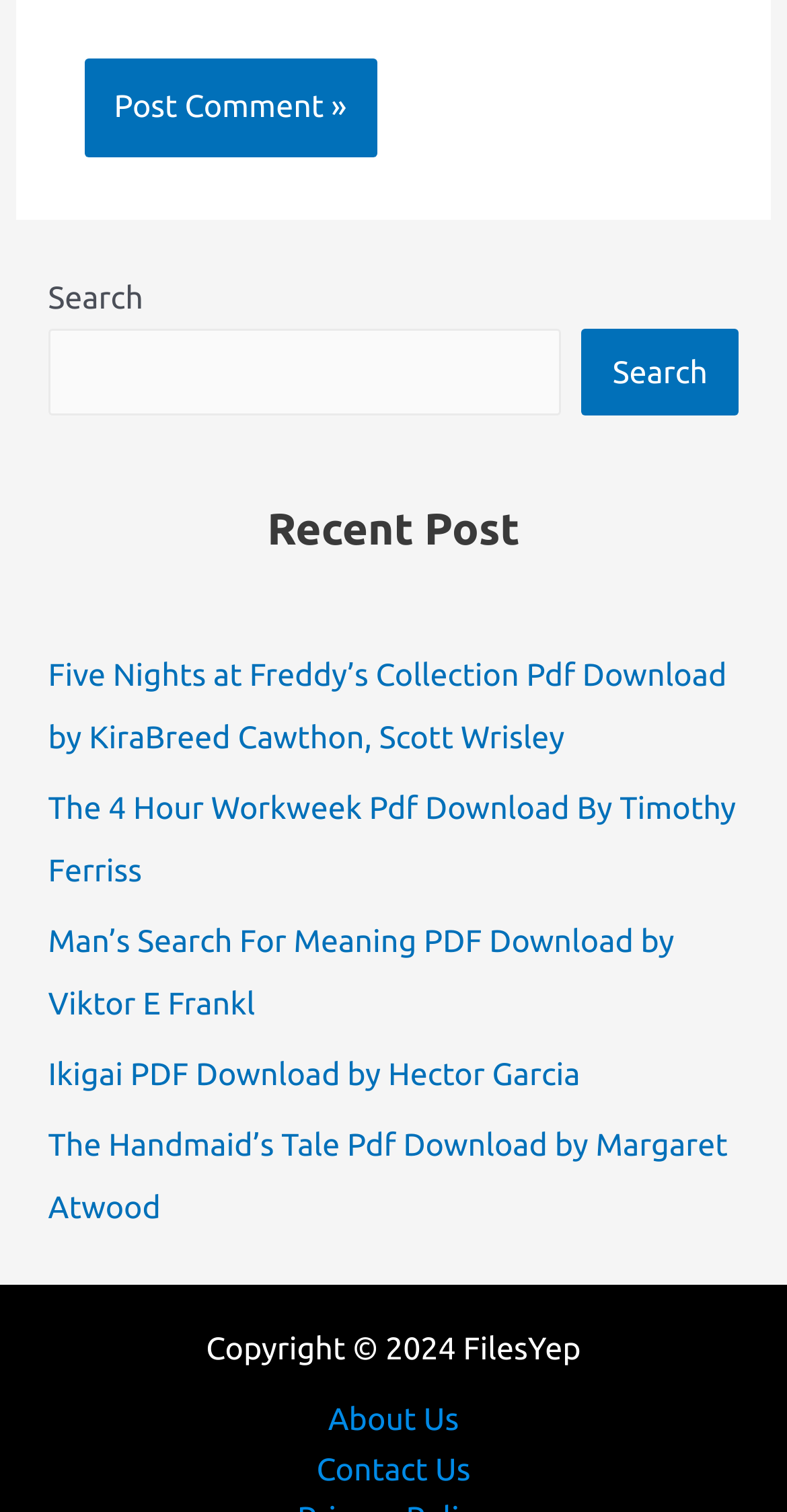Use a single word or phrase to respond to the question:
What type of content is available on this webpage?

E-books and PDF files